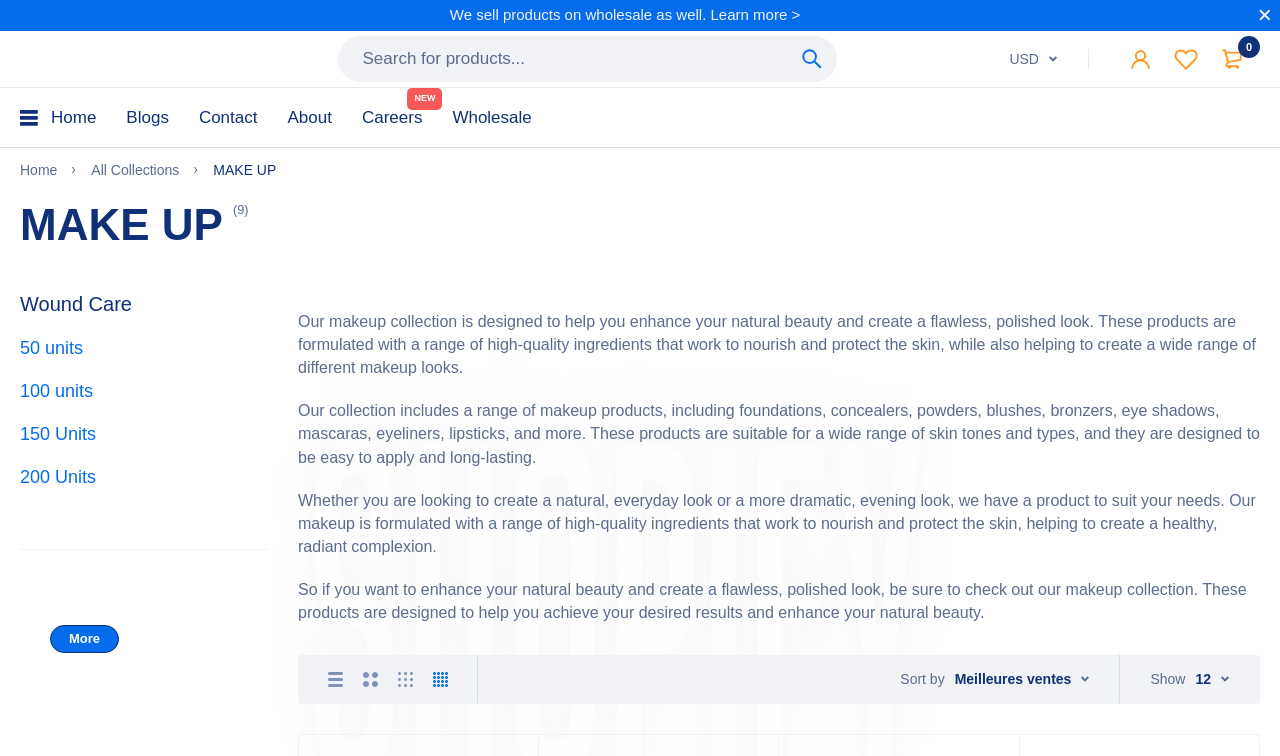What types of products are included in the makeup collection?
Please use the image to provide a one-word or short phrase answer.

Foundations, concealers, etc.